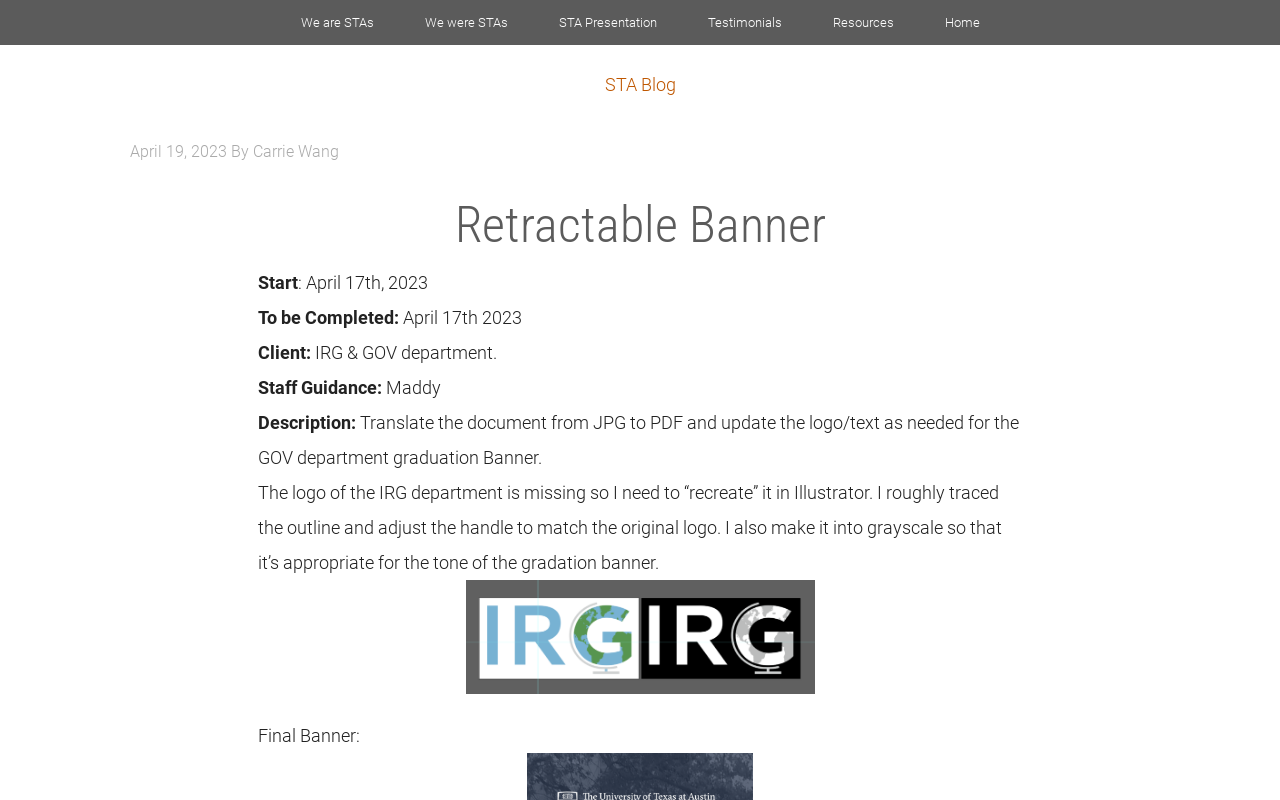Please give a succinct answer to the question in one word or phrase:
What is the final task for the retractable banner project?

Translate the document from JPG to PDF